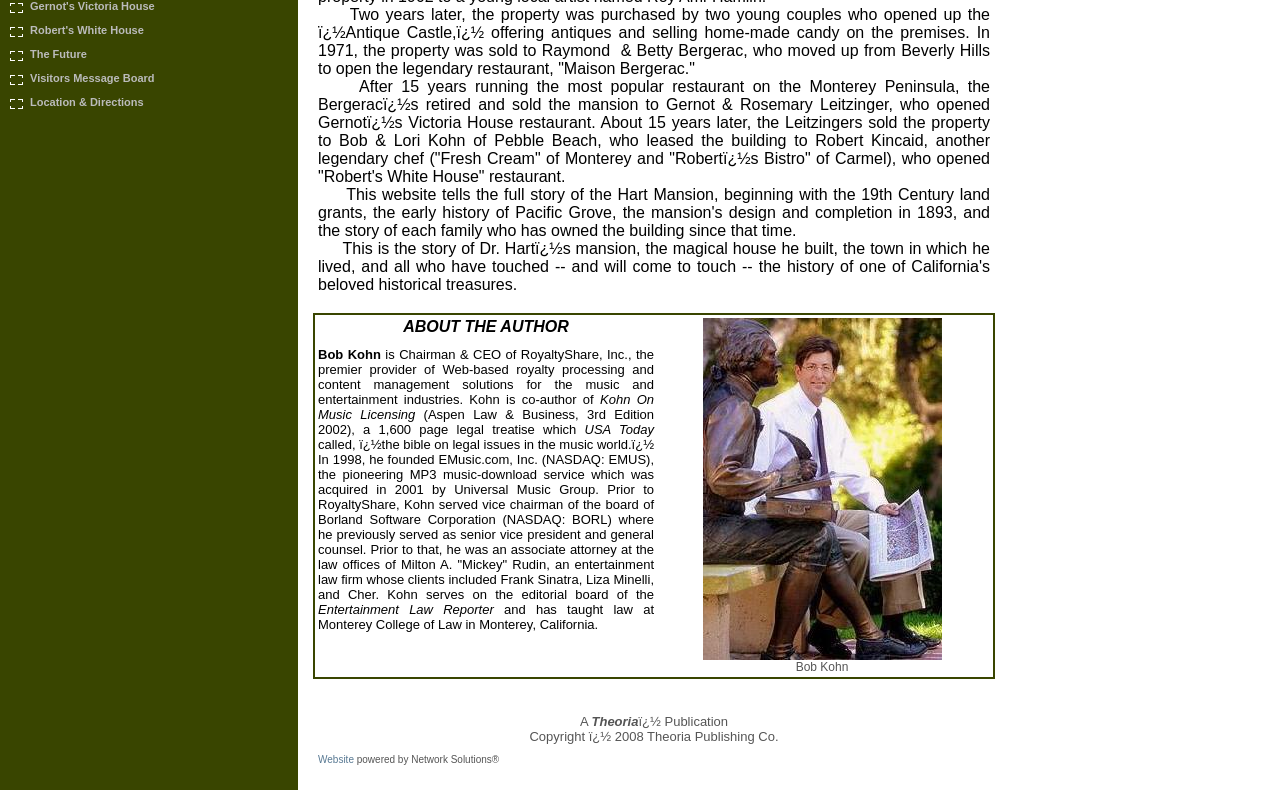Bounding box coordinates are to be given in the format (top-left x, top-left y, bottom-right x, bottom-right y). All values must be floating point numbers between 0 and 1. Provide the bounding box coordinate for the UI element described as: Location & Directions

[0.0, 0.113, 0.233, 0.143]